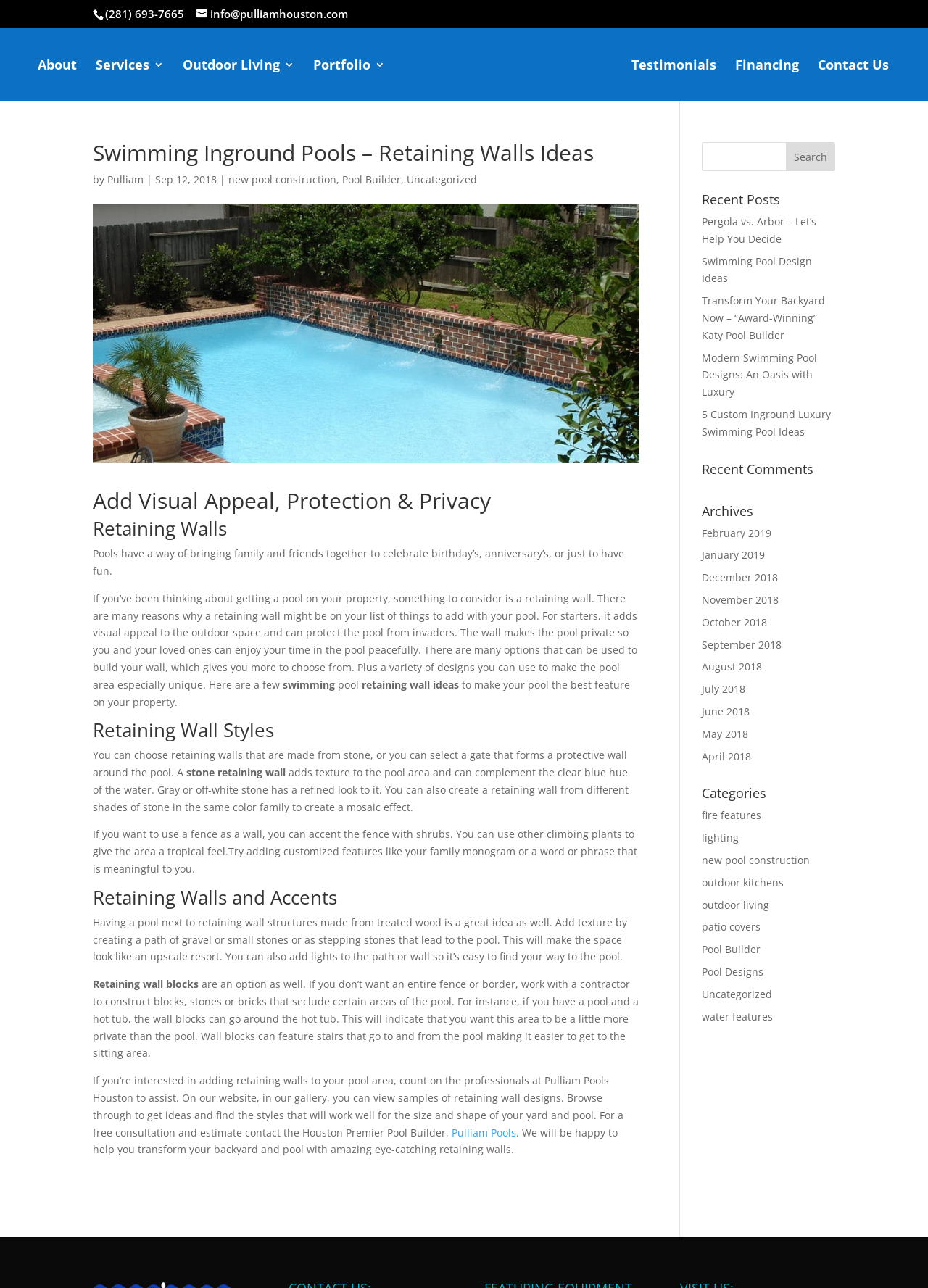Pinpoint the bounding box coordinates of the clickable area necessary to execute the following instruction: "Read about Retaining Wall Styles". The coordinates should be given as four float numbers between 0 and 1, namely [left, top, right, bottom].

[0.1, 0.56, 0.689, 0.58]